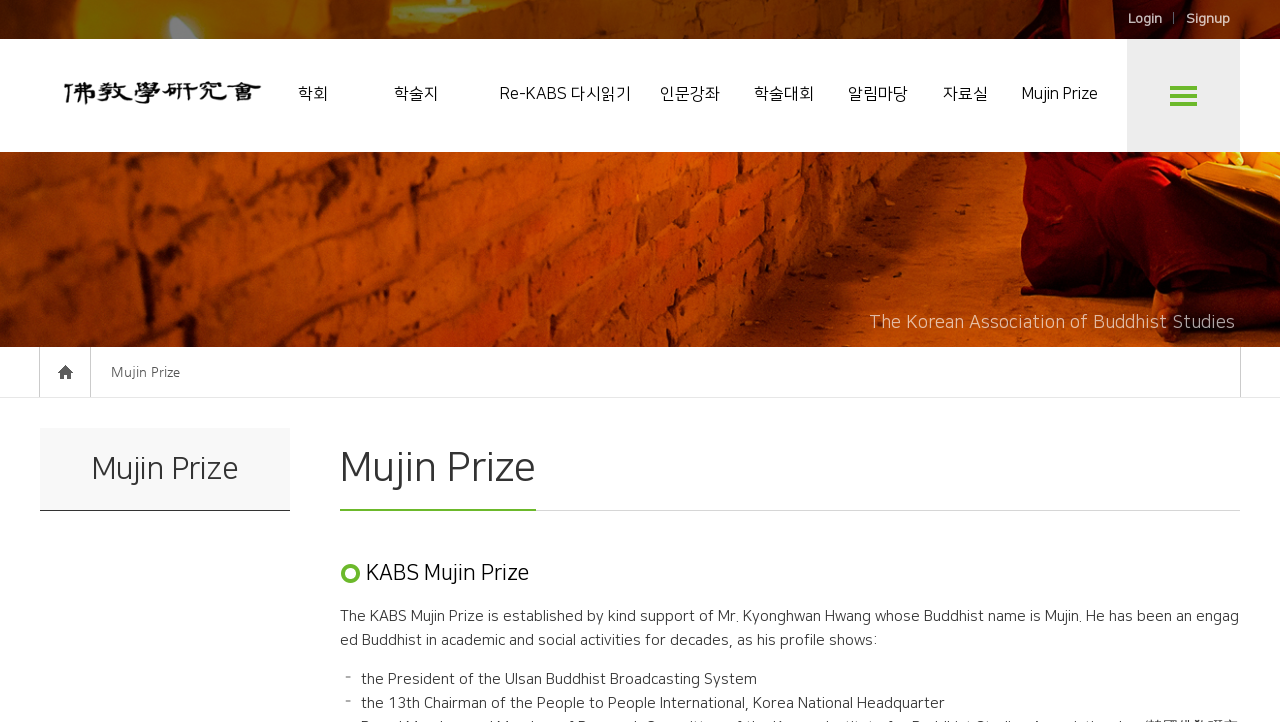Show the bounding box coordinates of the region that should be clicked to follow the instruction: "View the homepage."

[0.031, 0.481, 0.07, 0.55]